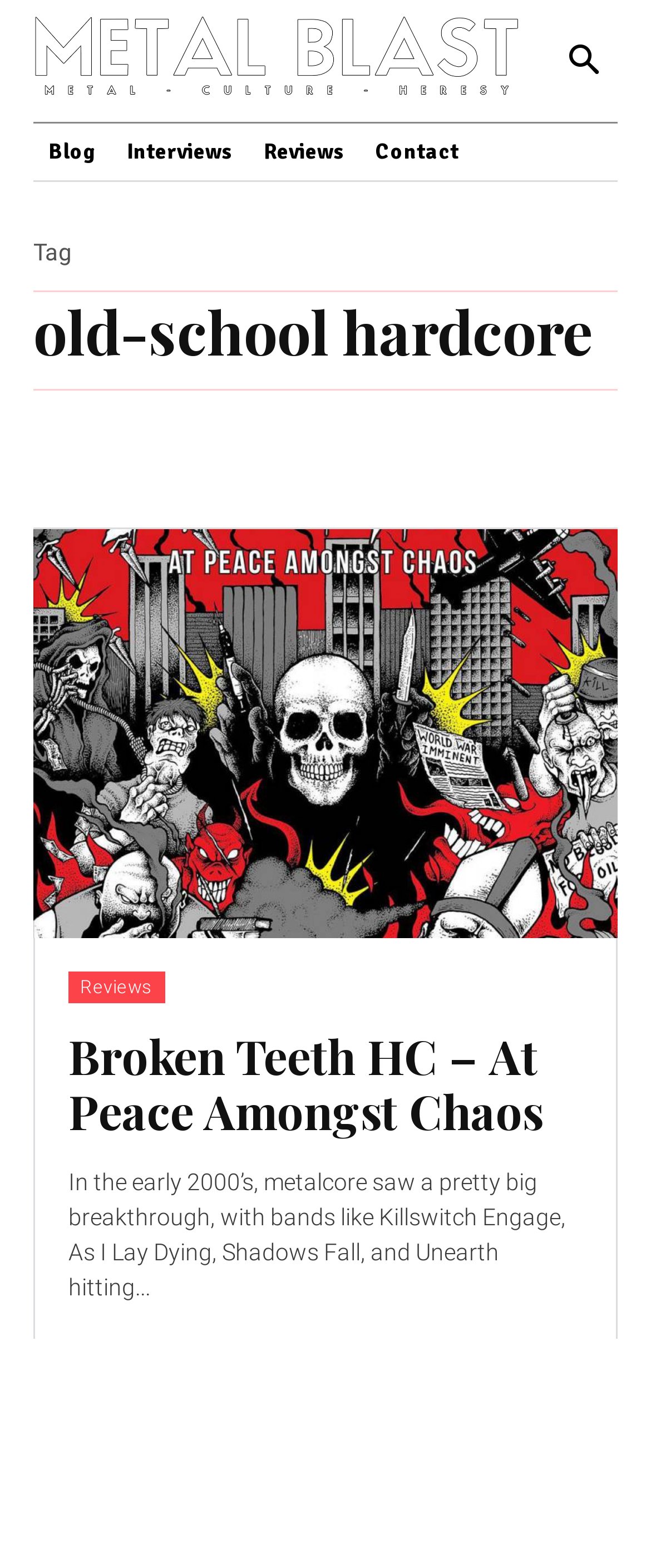Using the information in the image, could you please answer the following question in detail:
What type of music is featured on this website?

Based on the logo and the overall structure of the webpage, it appears to be a website focused on music, specifically hardcore music. The heading 'old-school hardcore' and the links to 'Reviews' and 'Interviews' further support this conclusion.